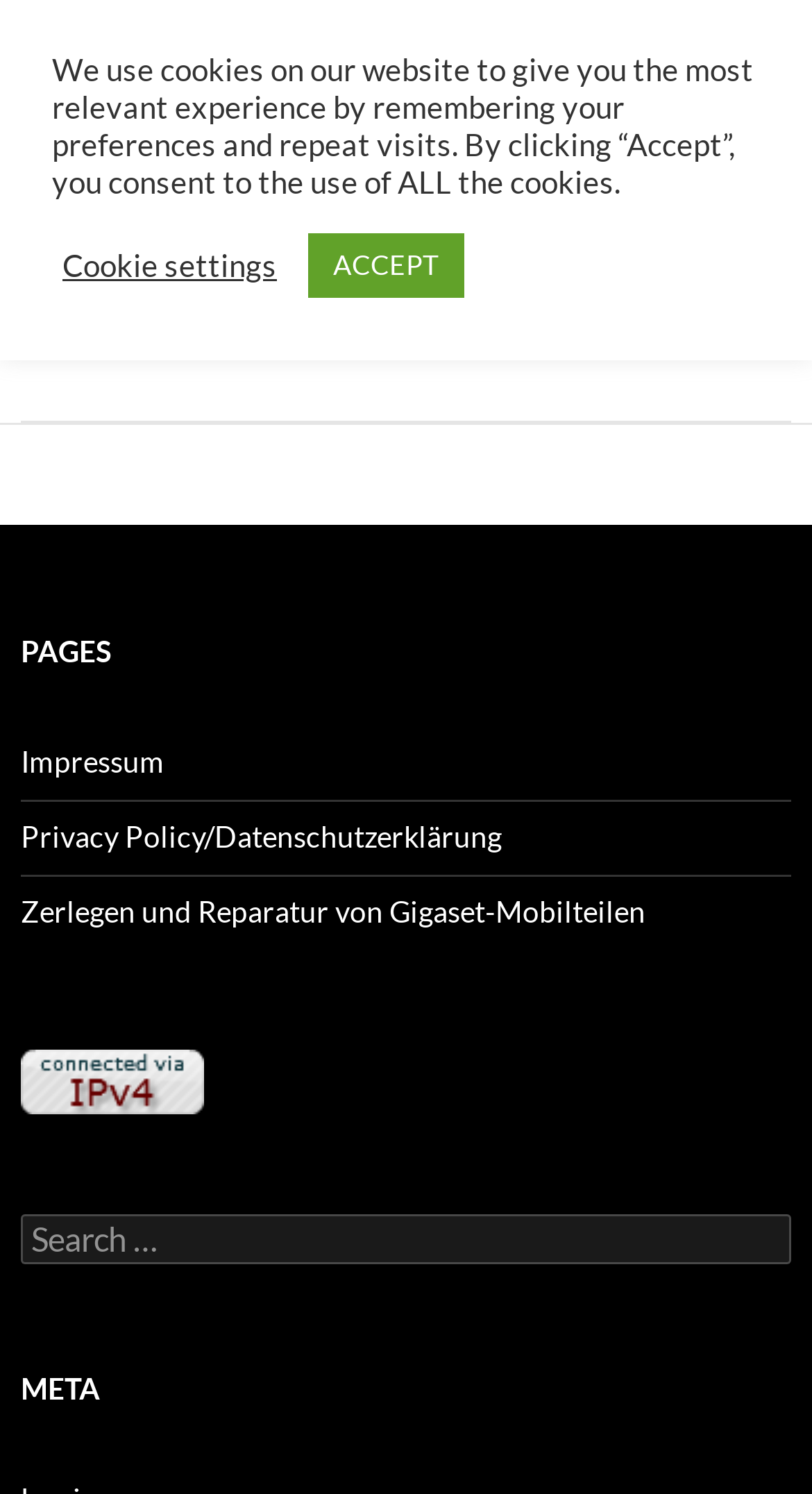Use the information in the screenshot to answer the question comprehensively: What is the title of the blog?

The title of the blog can be found in the heading element at the top of the page, which is 'Ralf's Blog'.